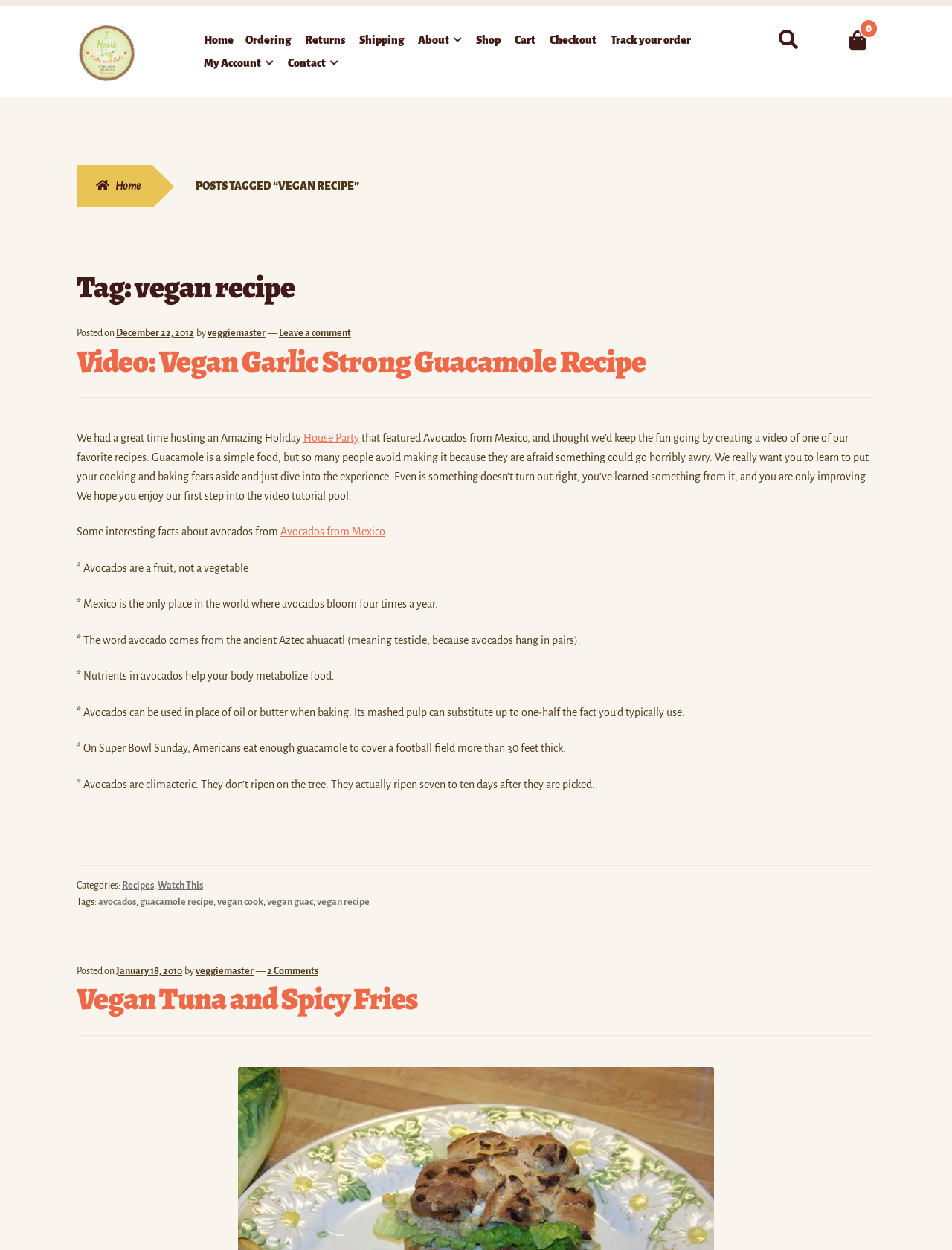Find the bounding box coordinates of the element I should click to carry out the following instruction: "view the 'Video: Vegan Garlic Strong Guacamole Recipe' article".

[0.08, 0.259, 0.92, 0.729]